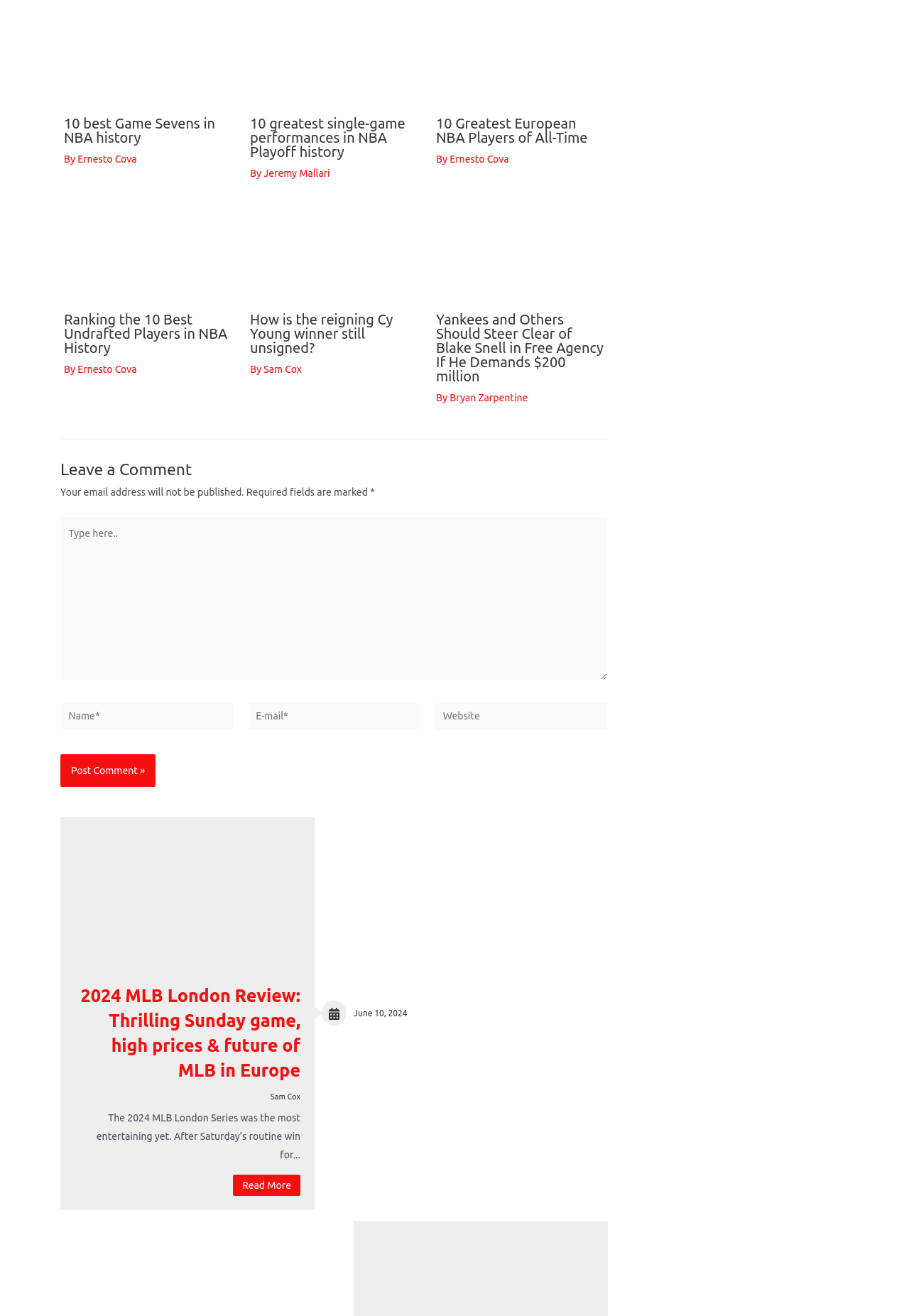Find the bounding box coordinates of the area to click in order to follow the instruction: "Click on the link 'Kawhi Leonard Toronto'".

[0.07, 0.04, 0.255, 0.048]